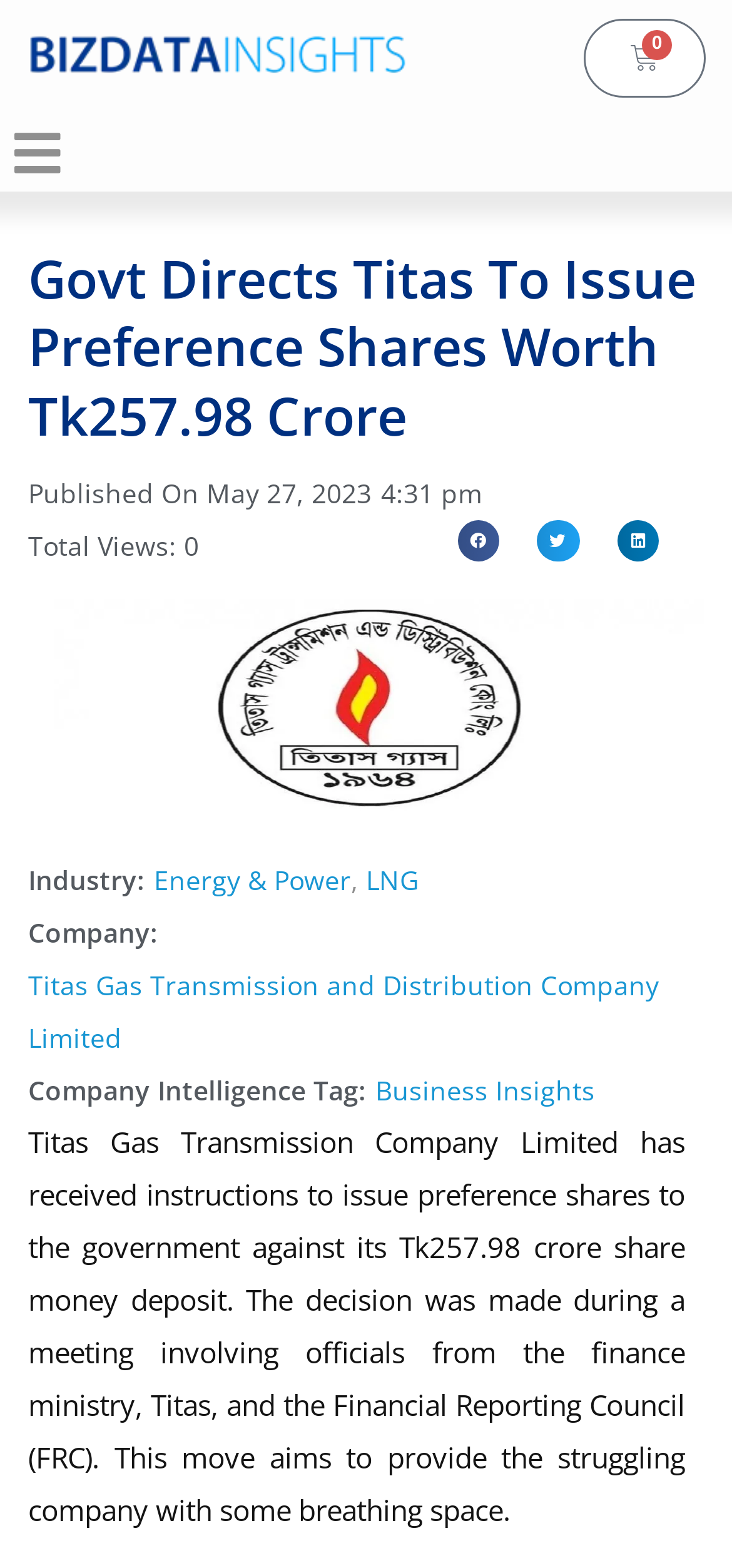What is the date of publication?
Give a detailed explanation using the information visible in the image.

I found the answer by looking at the 'Published On' section, which displays the date 'May 27, 2023' along with the time '4:31 pm'.